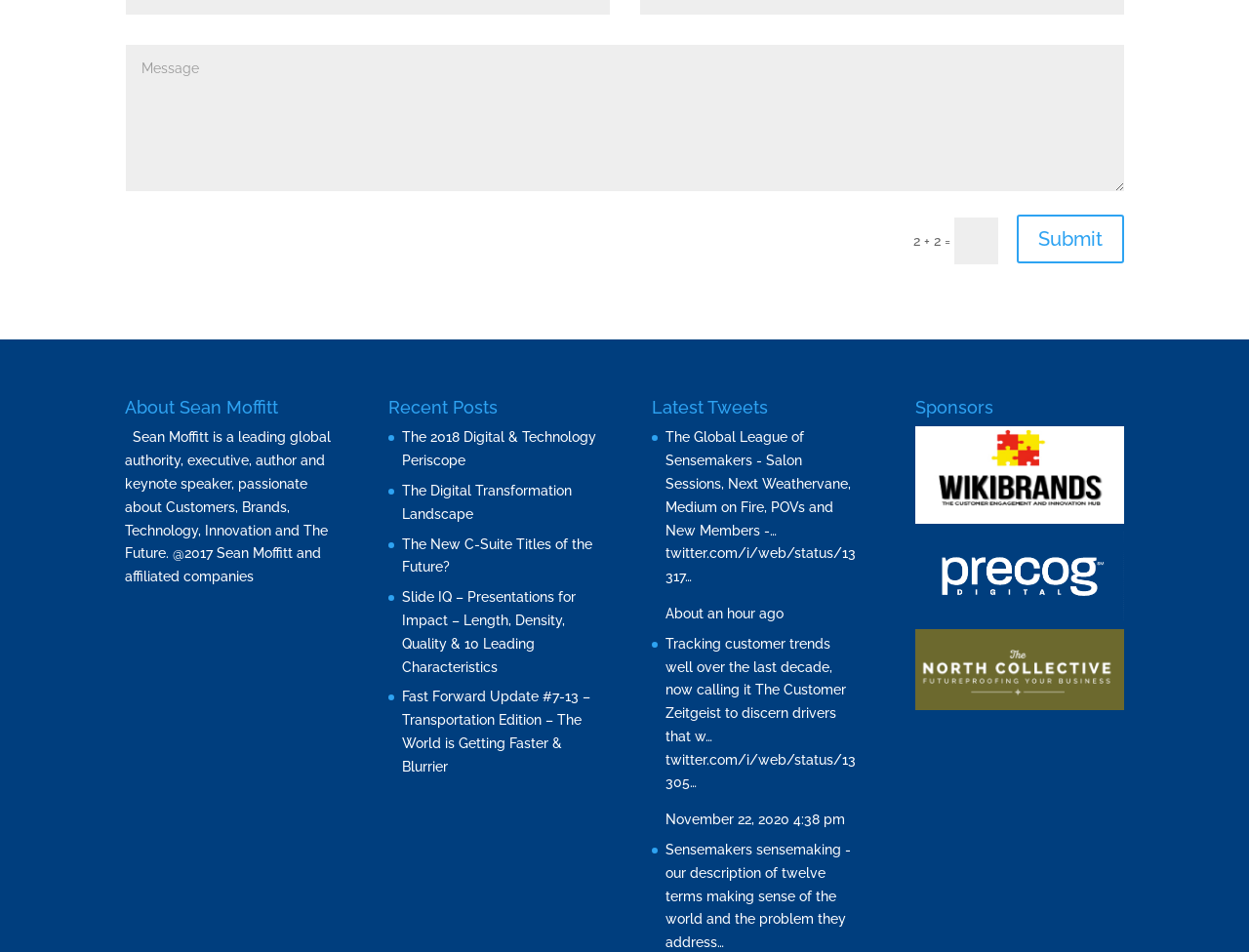Determine the bounding box coordinates for the area that needs to be clicked to fulfill this task: "Read the latest tweet". The coordinates must be given as four float numbers between 0 and 1, i.e., [left, top, right, bottom].

[0.533, 0.451, 0.681, 0.565]